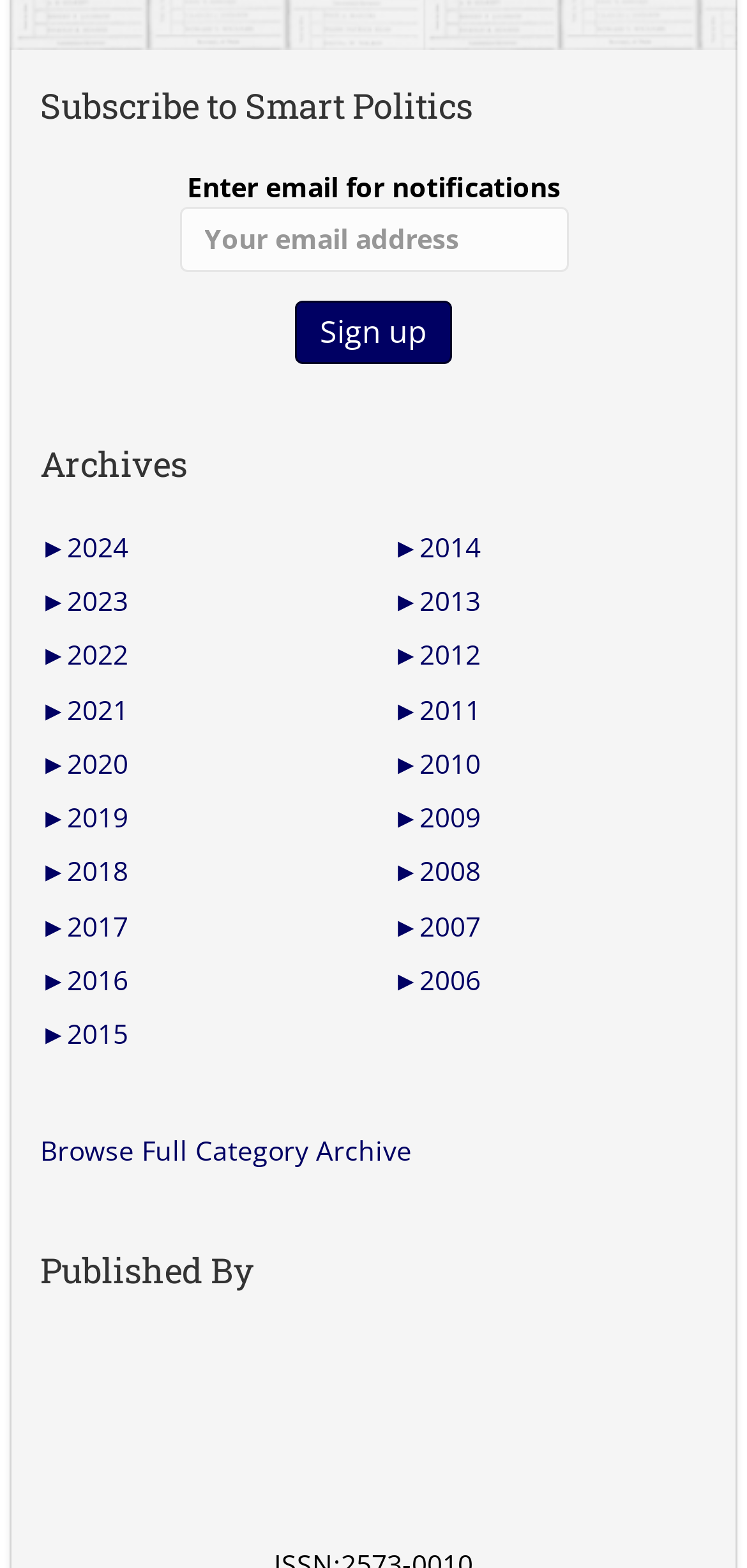What is the function of the 'Sign up' button?
Based on the visual content, answer with a single word or a brief phrase.

Subscribe to notifications